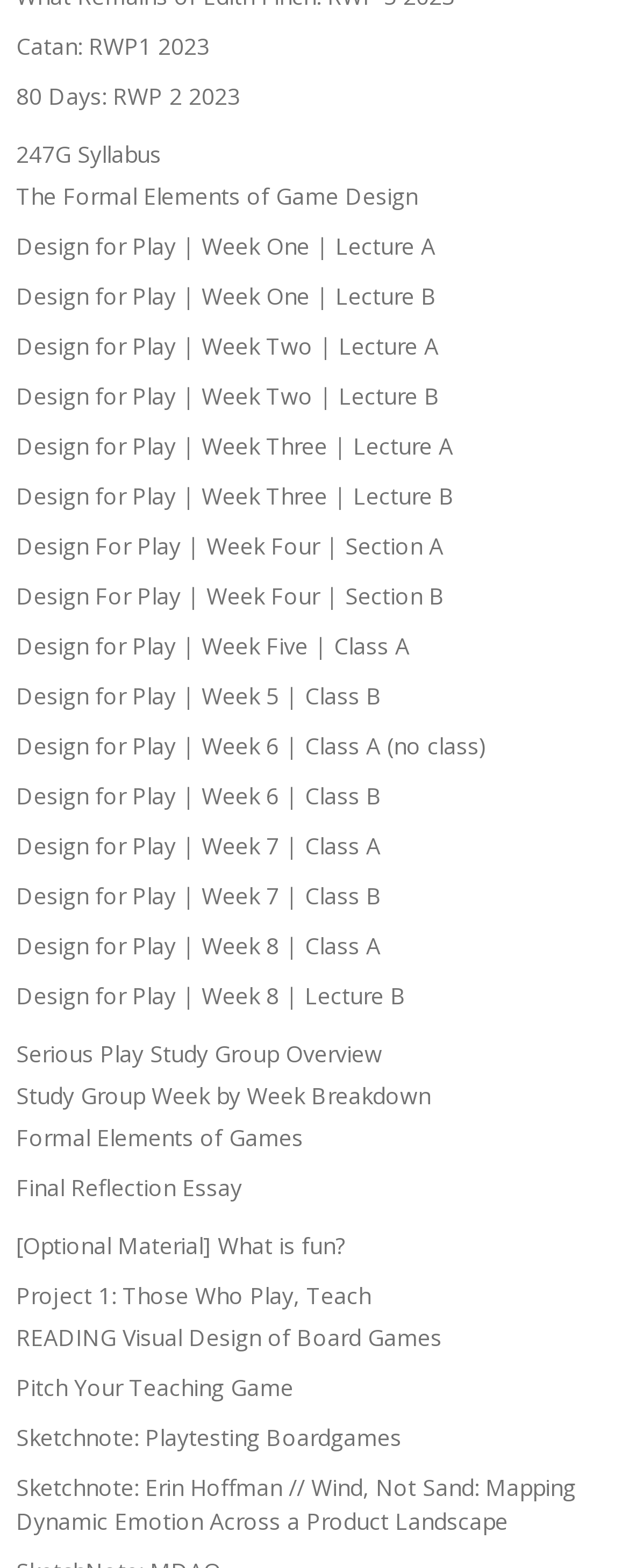What is the title of the last link on the webpage?
Using the image, give a concise answer in the form of a single word or short phrase.

Sketchnote: Erin Hoffman // Wind, Not Sand: Mapping Dynamic Emotion Across a Product Landscape